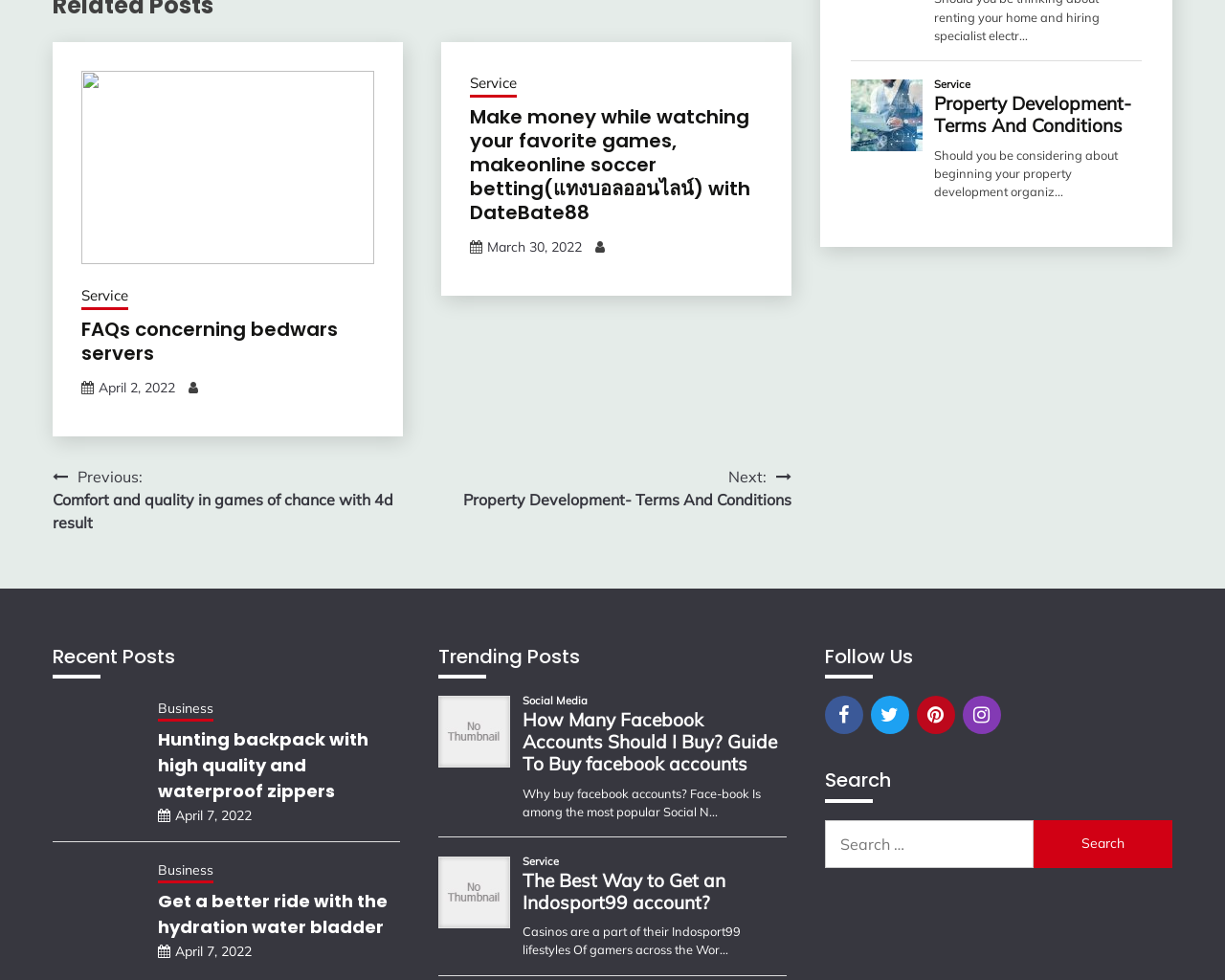Locate the bounding box of the user interface element based on this description: "Service".

[0.066, 0.291, 0.105, 0.316]